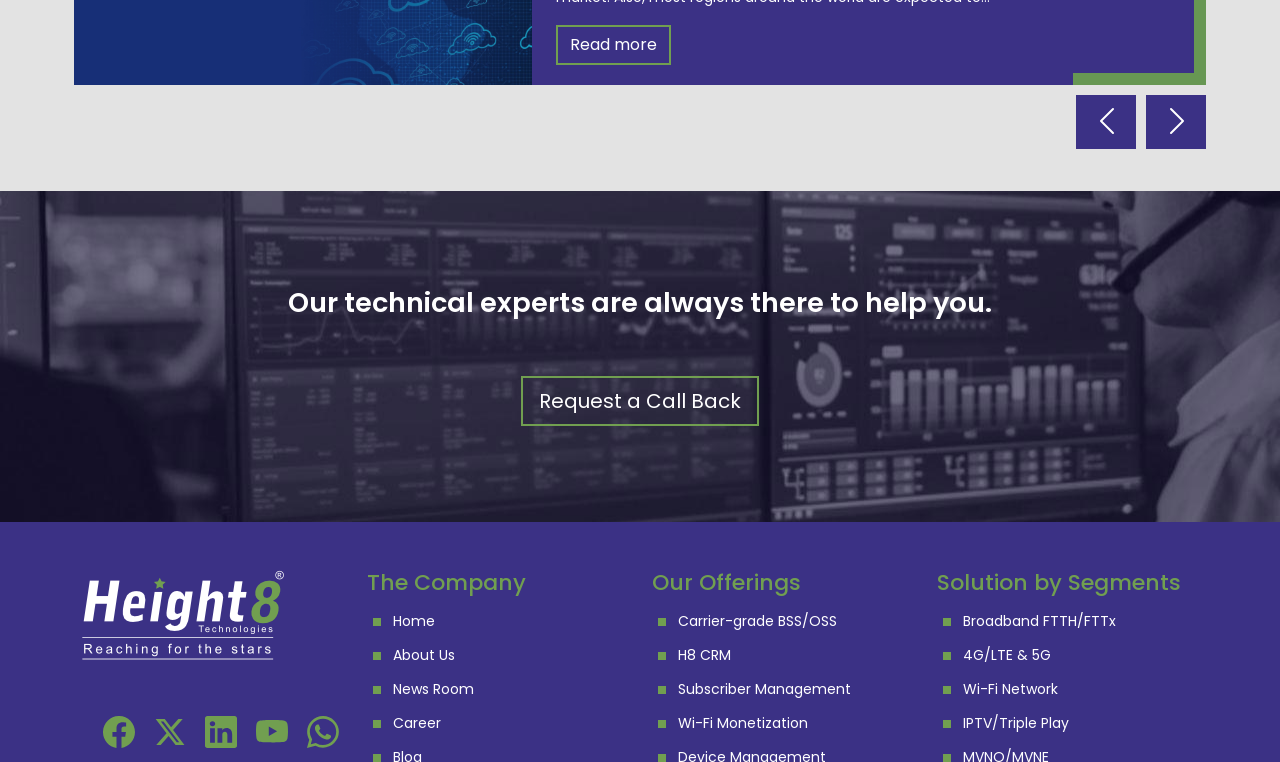Determine the bounding box coordinates of the element's region needed to click to follow the instruction: "Click the 'Home' link". Provide these coordinates as four float numbers between 0 and 1, formatted as [left, top, right, bottom].

[0.307, 0.802, 0.34, 0.828]